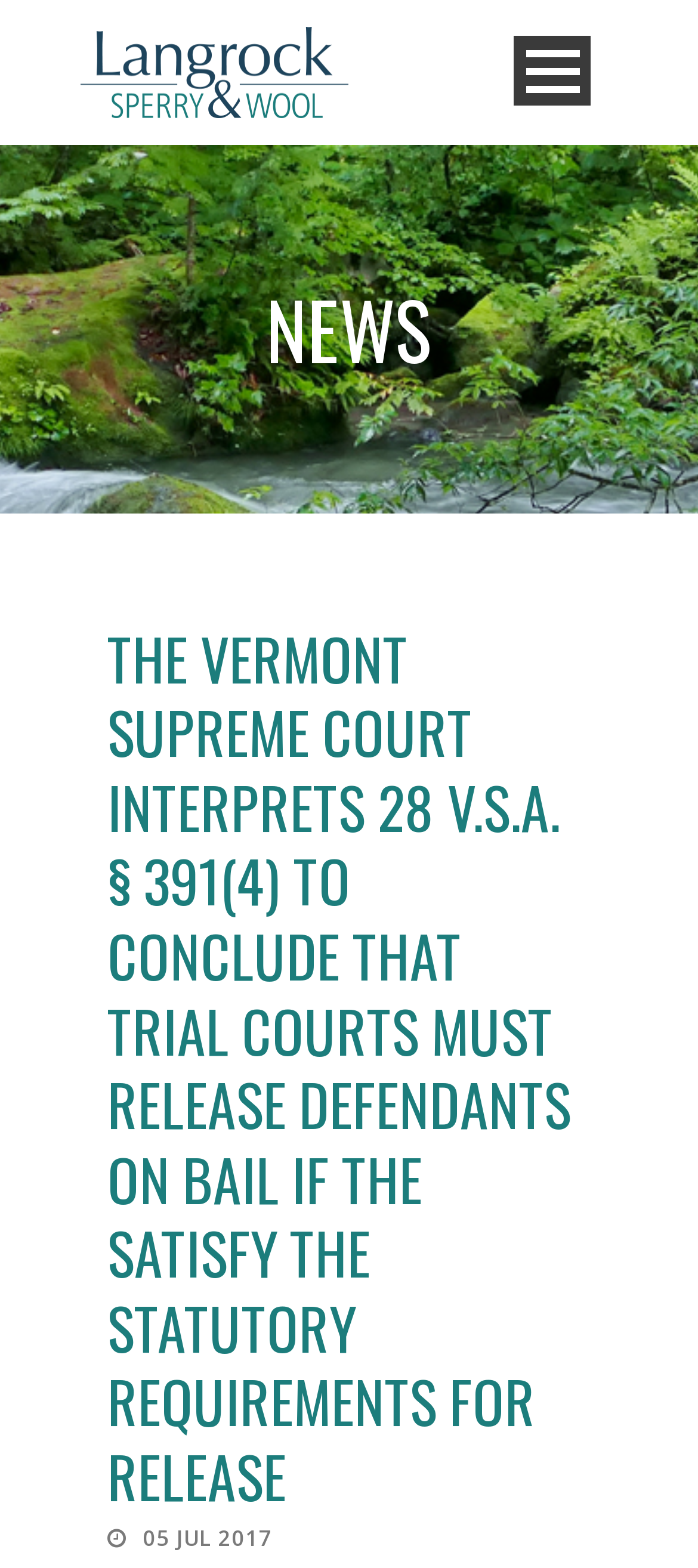Answer in one word or a short phrase: 
Is there a button to open a menu?

Yes